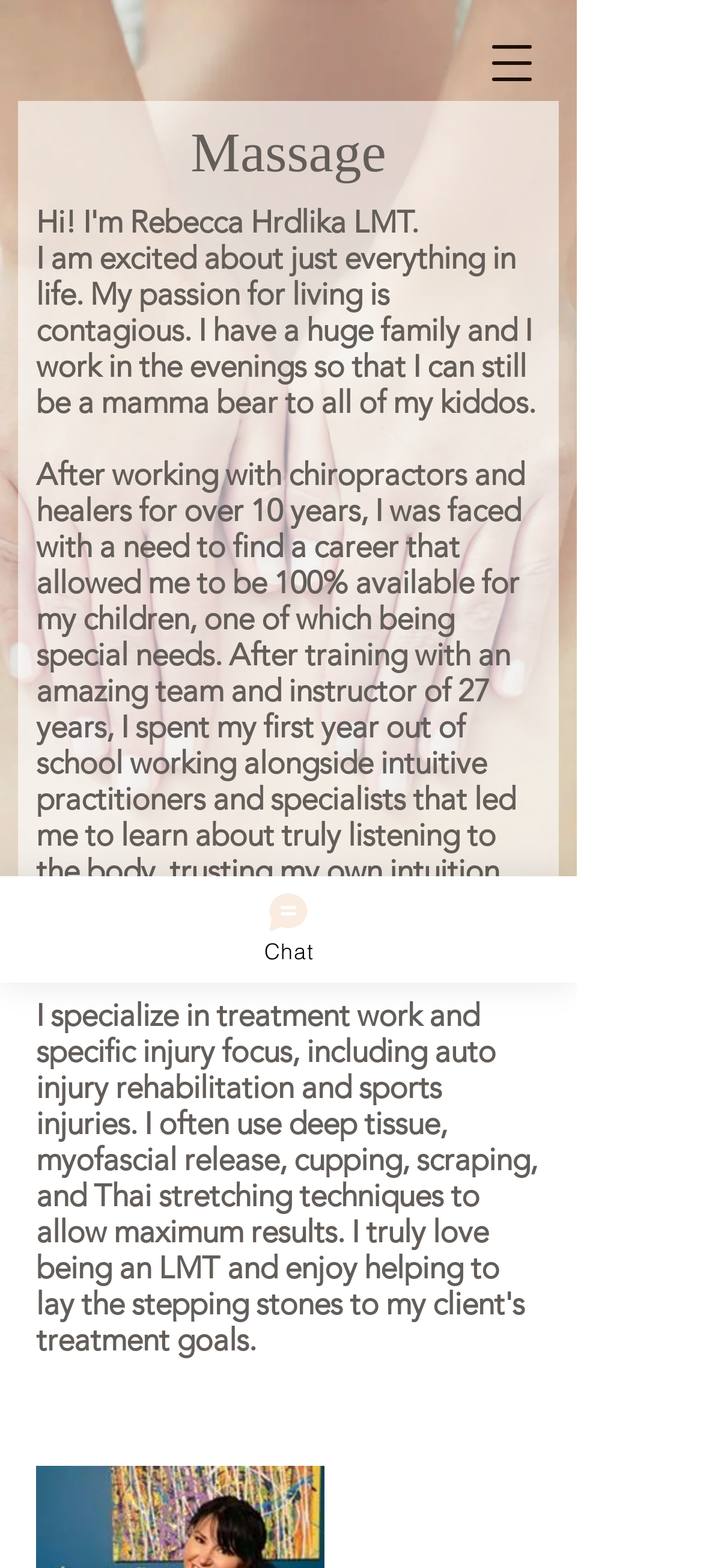How many massage therapists are introduced? Using the information from the screenshot, answer with a single word or phrase.

2